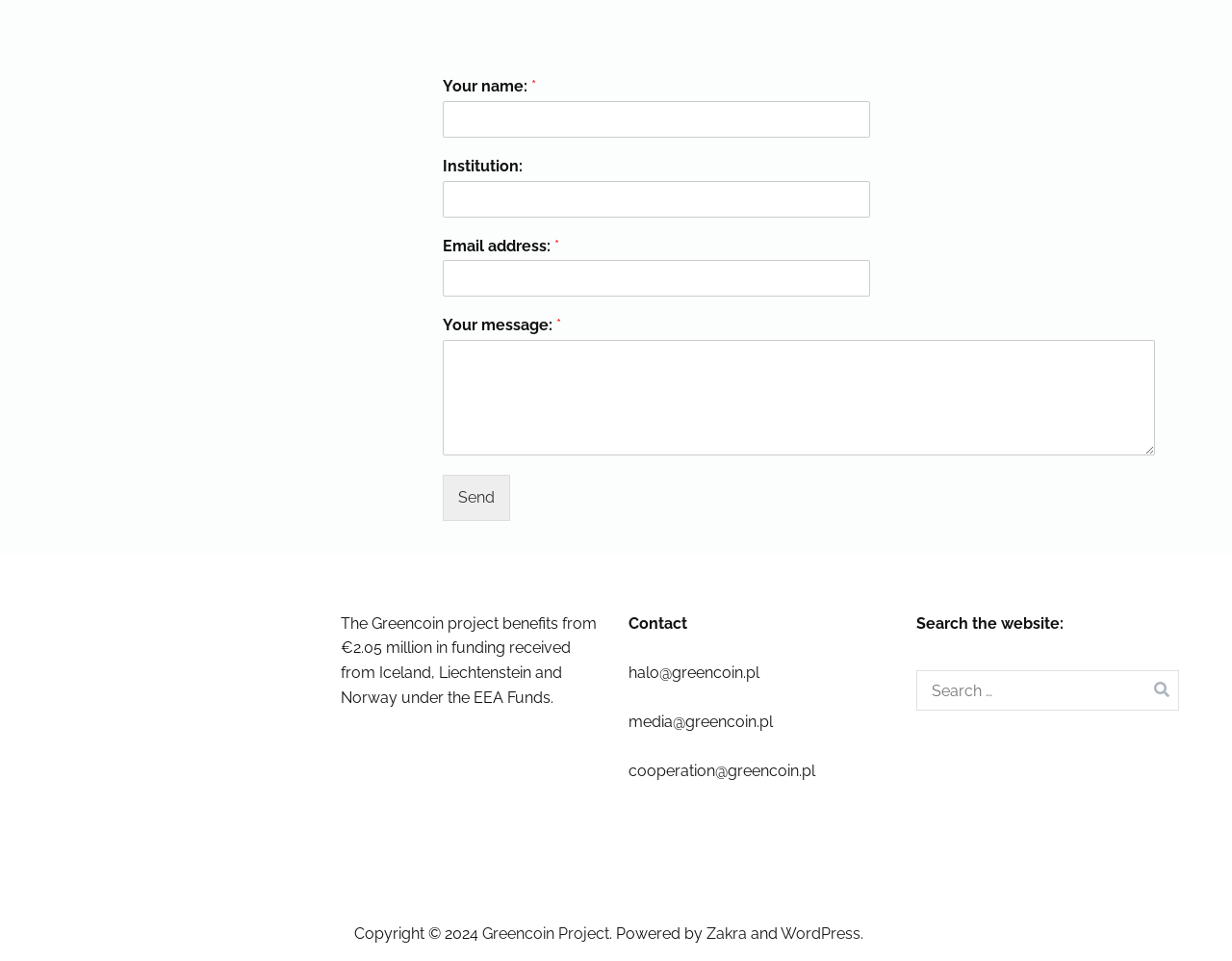What is the email address for media inquiries?
Refer to the image and provide a thorough answer to the question.

The webpage lists several email addresses, including 'halo@greencoin.pl', 'media@greencoin.pl', and 'cooperation@greencoin.pl'. The 'media@greencoin.pl' address is likely intended for media inquiries.